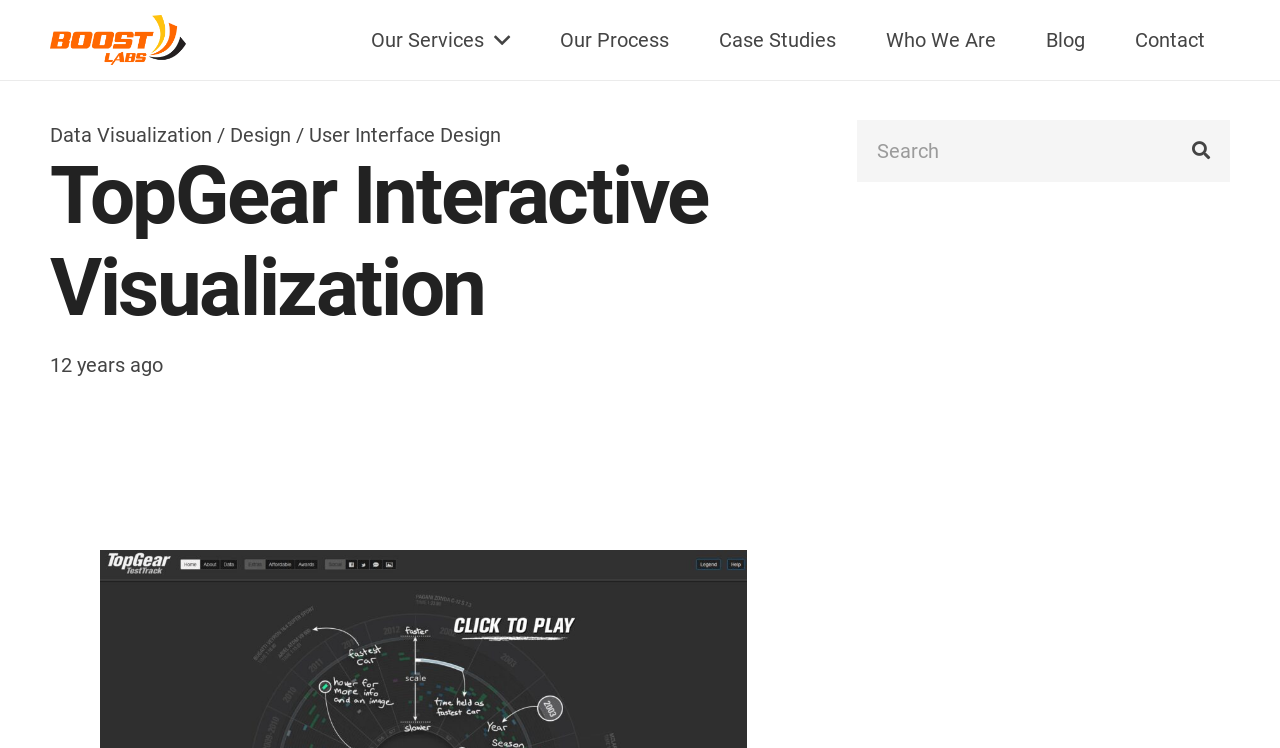Determine the bounding box of the UI element mentioned here: "Who We Are". The coordinates must be in the format [left, top, right, bottom] with values ranging from 0 to 1.

[0.673, 0.0, 0.798, 0.107]